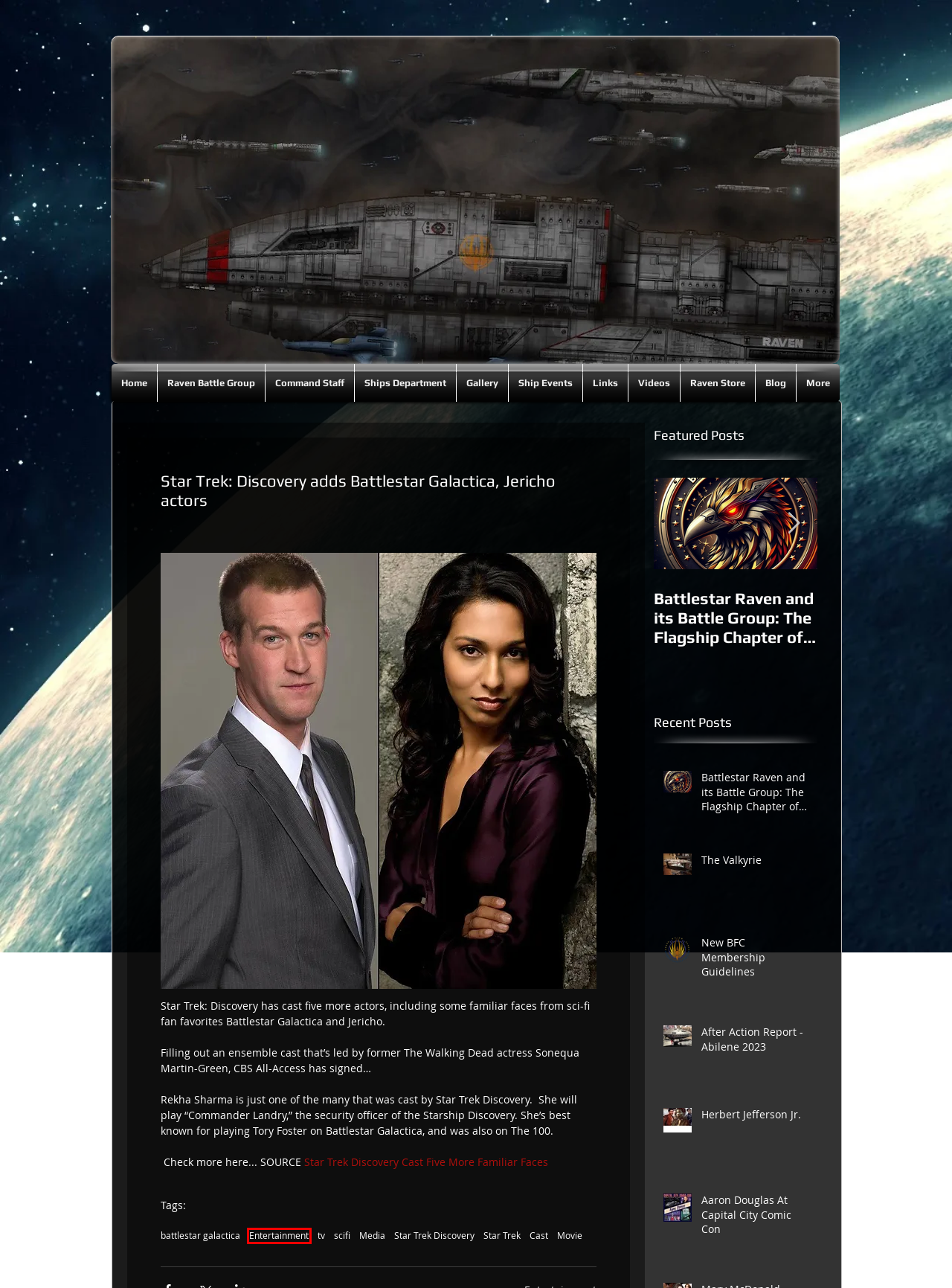A screenshot of a webpage is given, marked with a red bounding box around a UI element. Please select the most appropriate webpage description that fits the new page after clicking the highlighted element. Here are the candidates:
A. battlestar galactica | Battlestar Raven BFC
B. New BFC Membership Guidelines
C. Aaron Douglas At Capital City Comic Con
D. Videos | Battlestar Raven BFC
E. Links | Battlestar Raven BFC
F. Ships Department | Battlestar Raven BFC
G. Entertainment | Battlestar Raven BFC
H. Convention Events

G